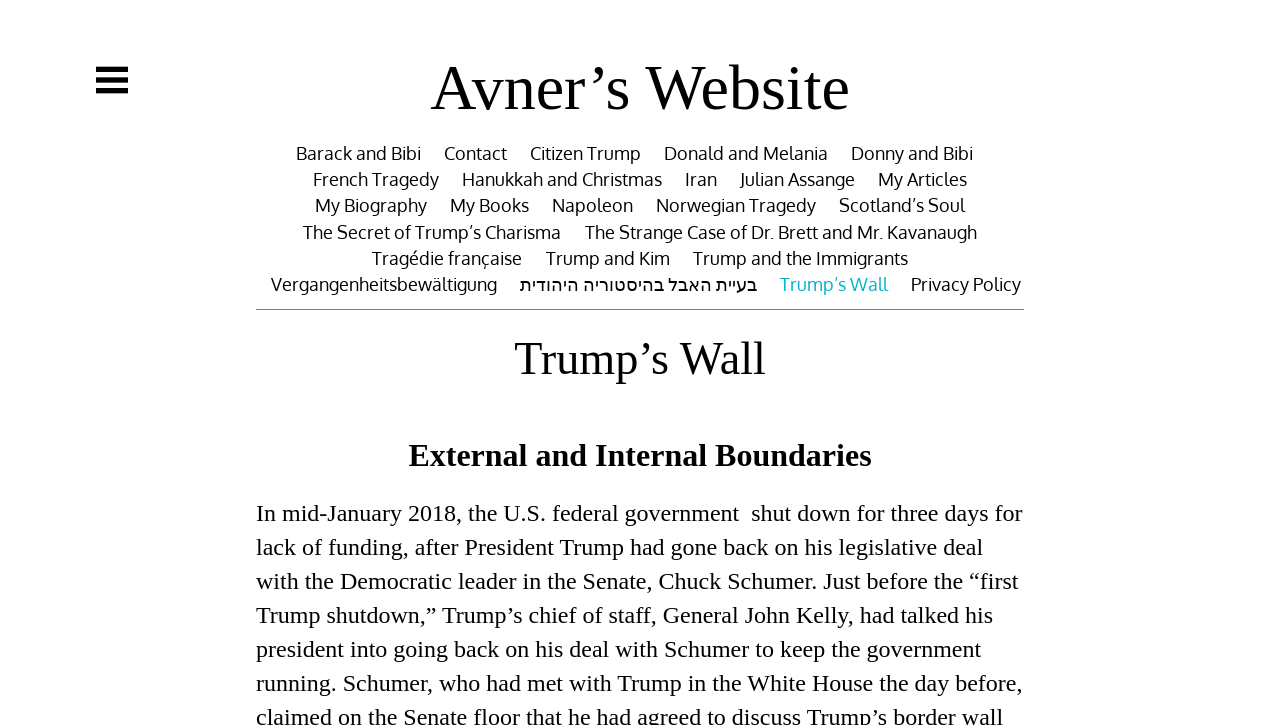Describe the entire webpage, focusing on both content and design.

This webpage is titled "Trump's Wall – Avner's Website" and appears to be a personal website or blog. At the top left corner, there is a button labeled "Show sidebar" accompanied by an image. Next to it, on the top center, is a heading that reads "Avner's Website" with a link to the same title.

Below the heading, there is a list of links organized horizontally, taking up most of the page's width. These links have titles such as "Barack and Bibi", "Contact", "Citizen Trump", and many others, suggesting that they are articles or blog posts. The links are grouped into two rows, with the first row containing 6 links and the second row containing 15 links.

On the lower half of the page, there is a header section with a heading that reads "Trump's Wall". Below this header, there is a static text block with the title "External and Internal Boundaries". At the very bottom of the page, there is a link to "Privacy Policy".

Overall, the webpage appears to be a collection of articles or blog posts, possibly written by Avner, with a focus on politics and current events.